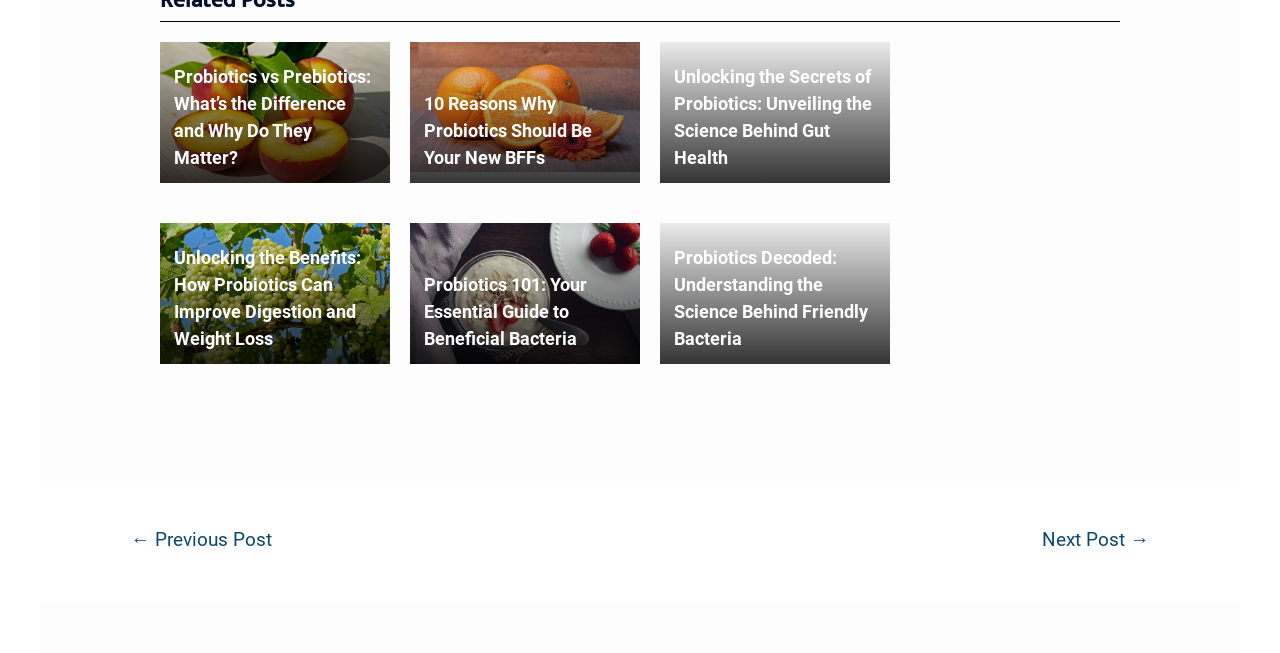Find the bounding box coordinates of the area that needs to be clicked in order to achieve the following instruction: "Explore the science behind gut health". The coordinates should be specified as four float numbers between 0 and 1, i.e., [left, top, right, bottom].

[0.526, 0.101, 0.681, 0.257]